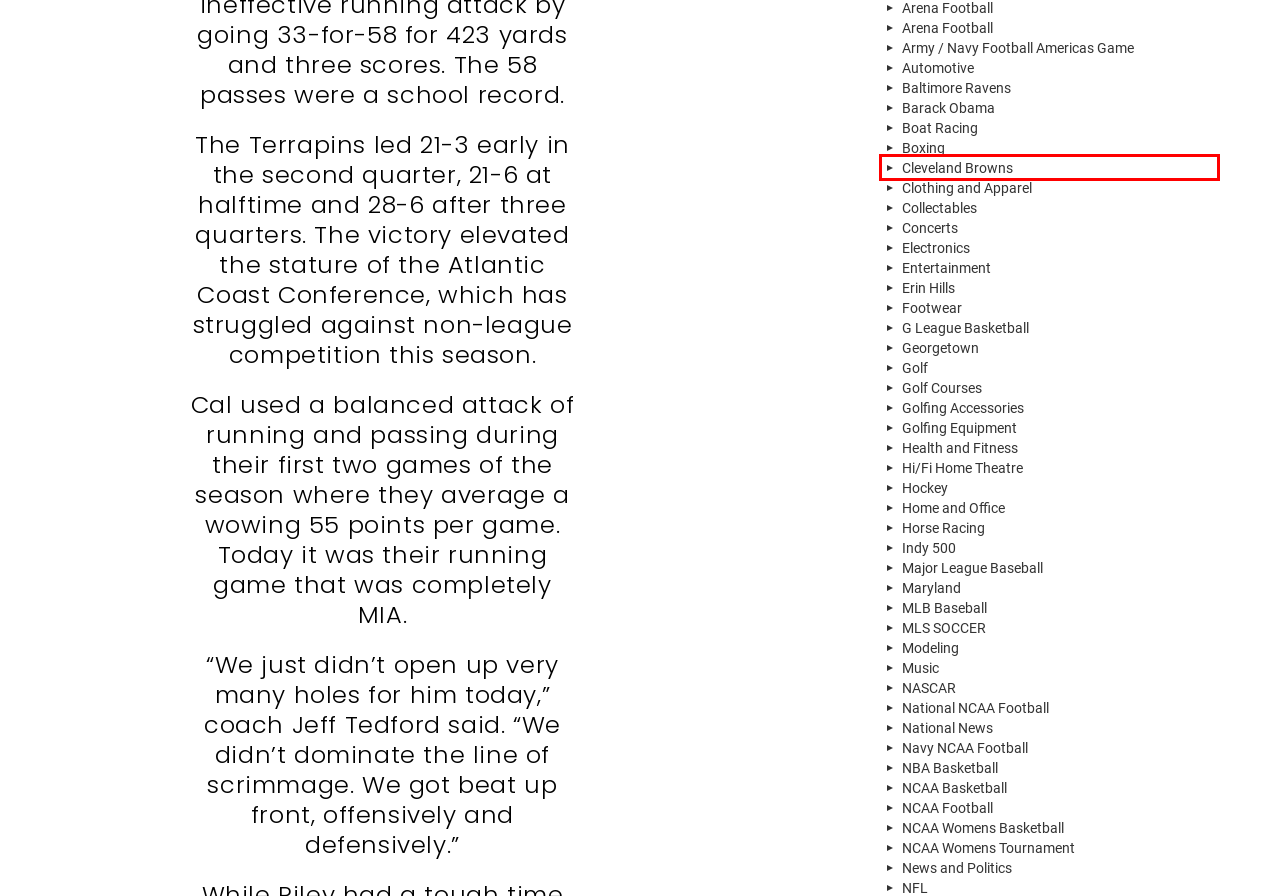Examine the webpage screenshot and identify the UI element enclosed in the red bounding box. Pick the webpage description that most accurately matches the new webpage after clicking the selected element. Here are the candidates:
A. Erin Hills Archives - Pointed Magazine
B. Horse Racing Archives - Pointed Magazine
C. Modeling Archives - Pointed Magazine
D. Golf Archives - Pointed Magazine
E. NCAA Womens Basketball Archives - Pointed Magazine
F. Boxing Archives - Pointed Magazine
G. Health and Fitness Archives - Pointed Magazine
H. Cleveland Browns Archives - Pointed Magazine

H